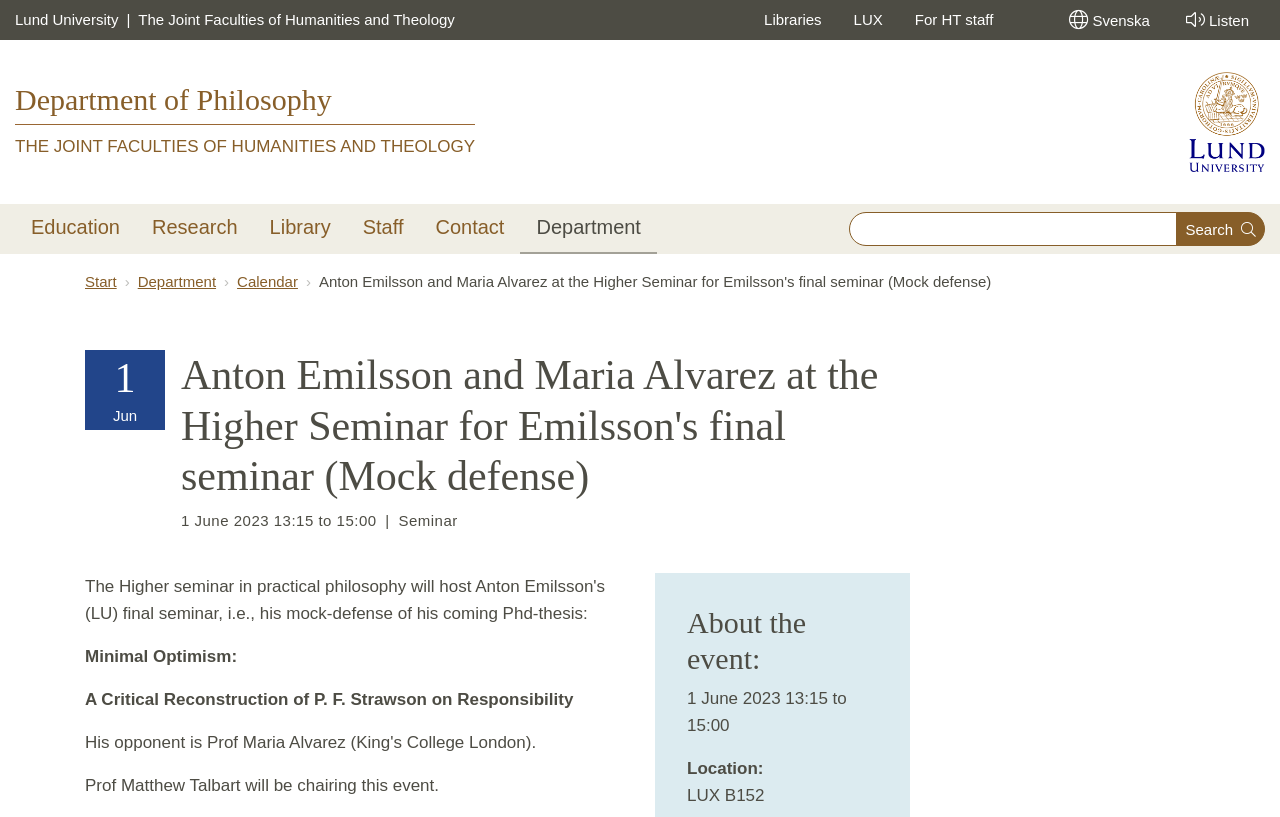What is the title of Anton Emilsson's thesis?
Using the visual information, reply with a single word or short phrase.

Minimal Optimism: A Critical Reconstruction of P. F. Strawson on Responsibility